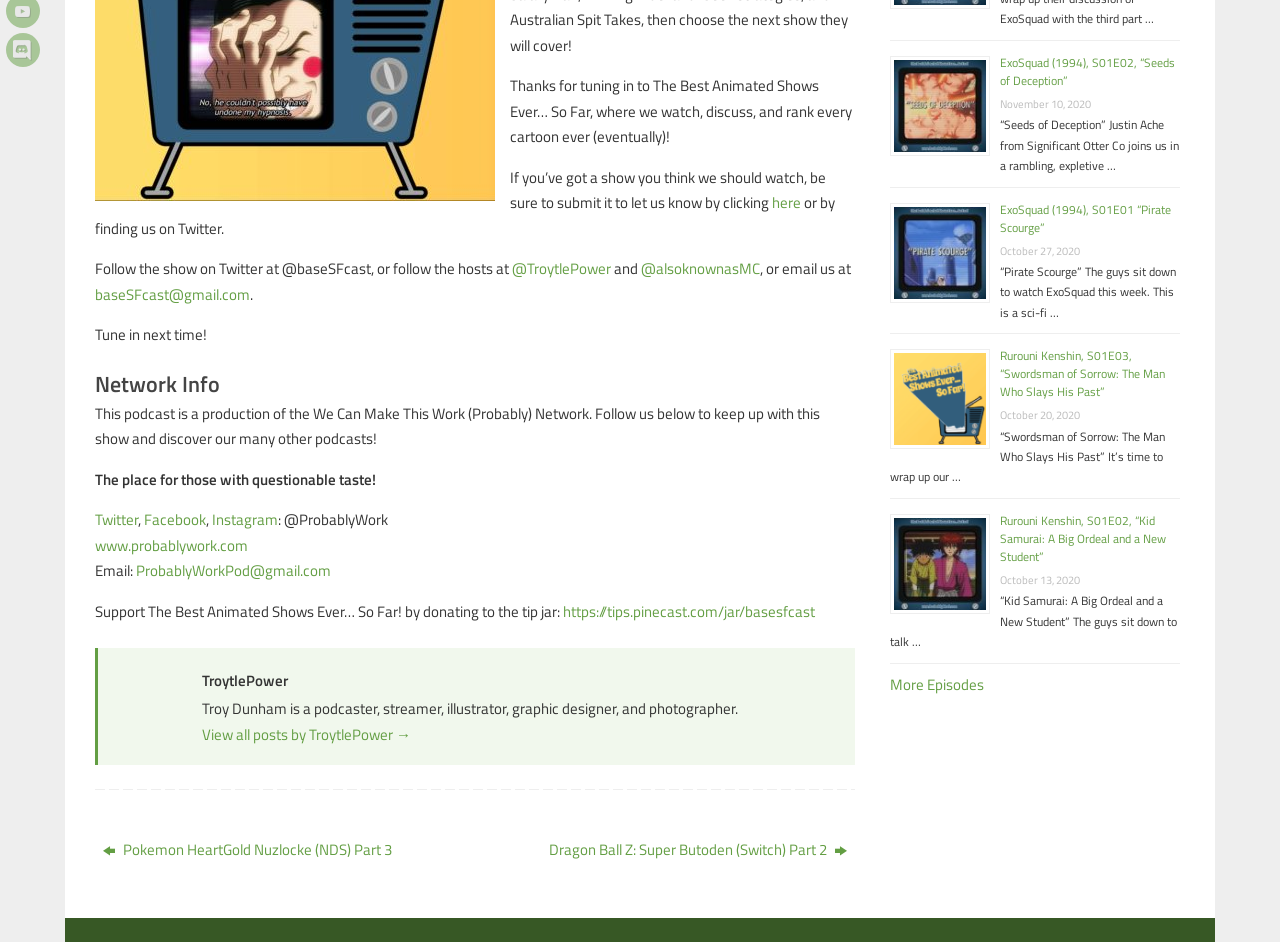Given the element description "Facebook", identify the bounding box of the corresponding UI element.

[0.112, 0.54, 0.161, 0.564]